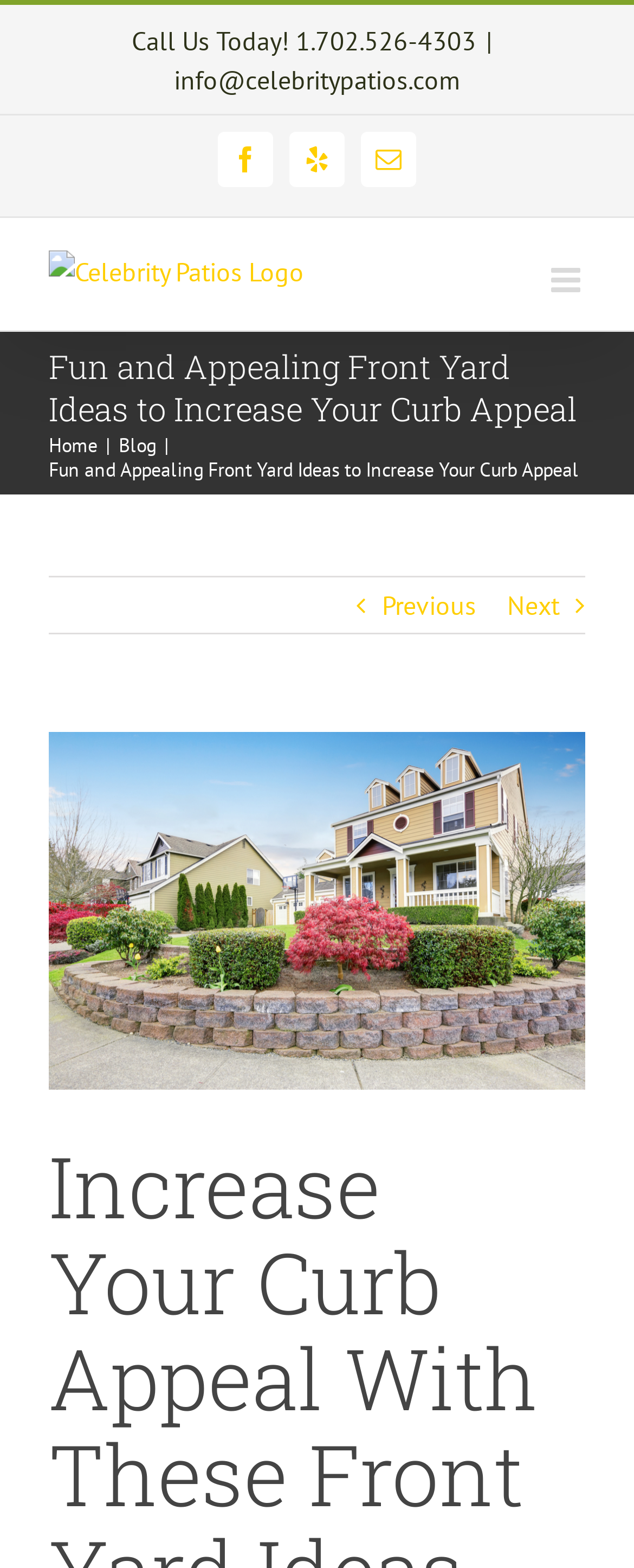Using the details from the image, please elaborate on the following question: How many social media links are there?

I counted the number of social media links by looking at the link elements with icons, which are Facebook, Yelp, and Email.